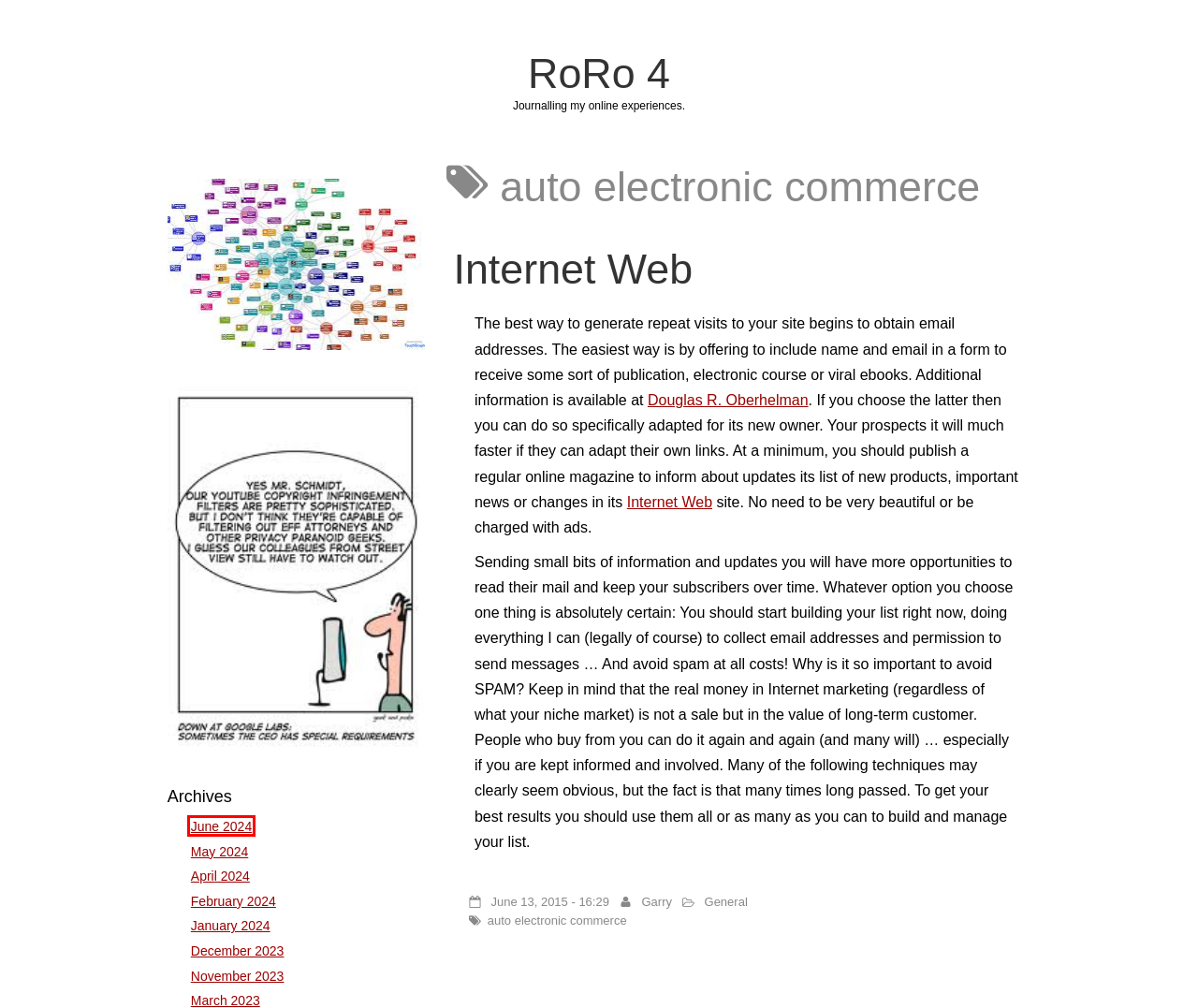Using the screenshot of a webpage with a red bounding box, pick the webpage description that most accurately represents the new webpage after the element inside the red box is clicked. Here are the candidates:
A. Garry – RoRo 4
B. June 2024 – RoRo 4
C. General – RoRo 4
D. February 2024 – RoRo 4
E. December 2023 – RoRo 4
F. Internet Web – RoRo 4
G. November 2023 – RoRo 4
H. May 2024 – RoRo 4

B